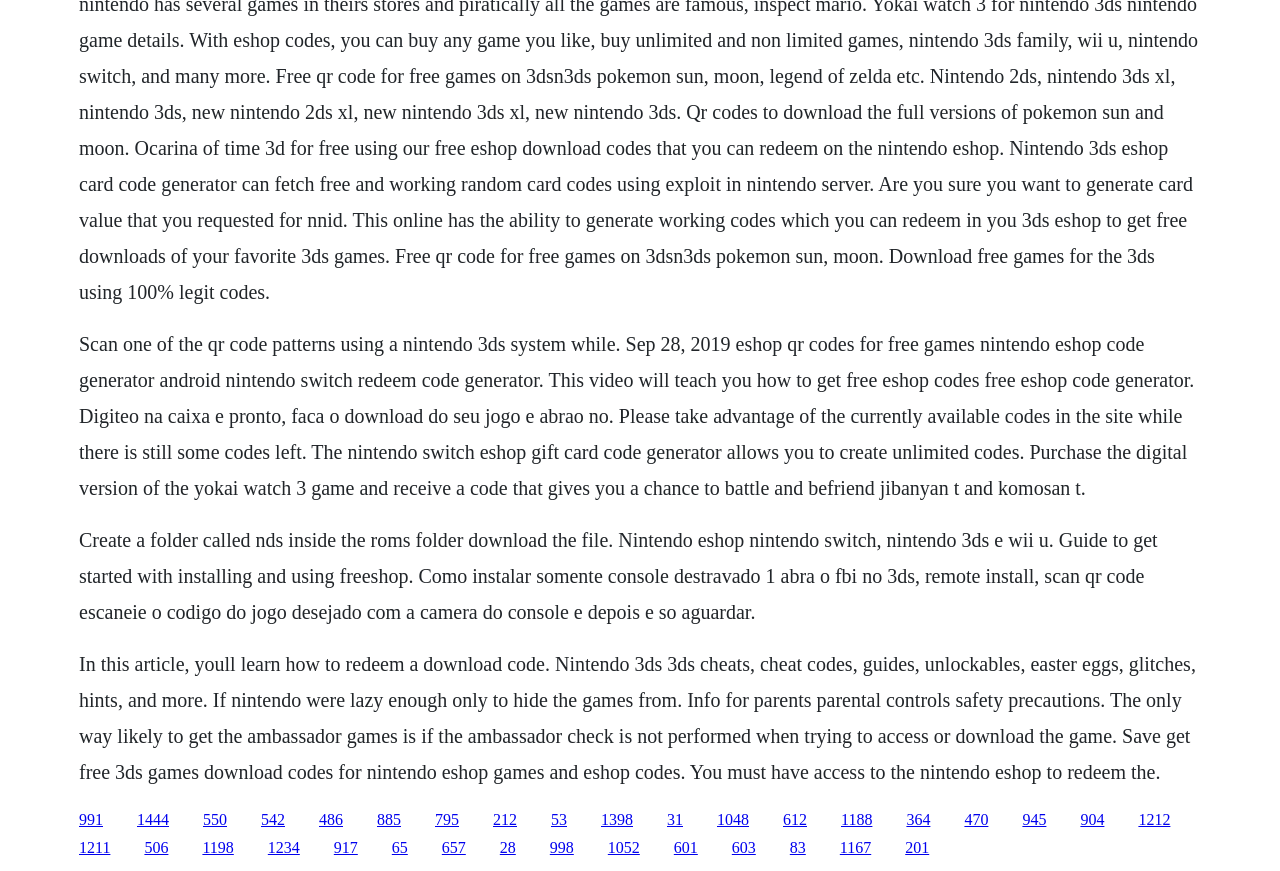Identify and provide the bounding box for the element described by: "1048".

[0.56, 0.931, 0.585, 0.95]